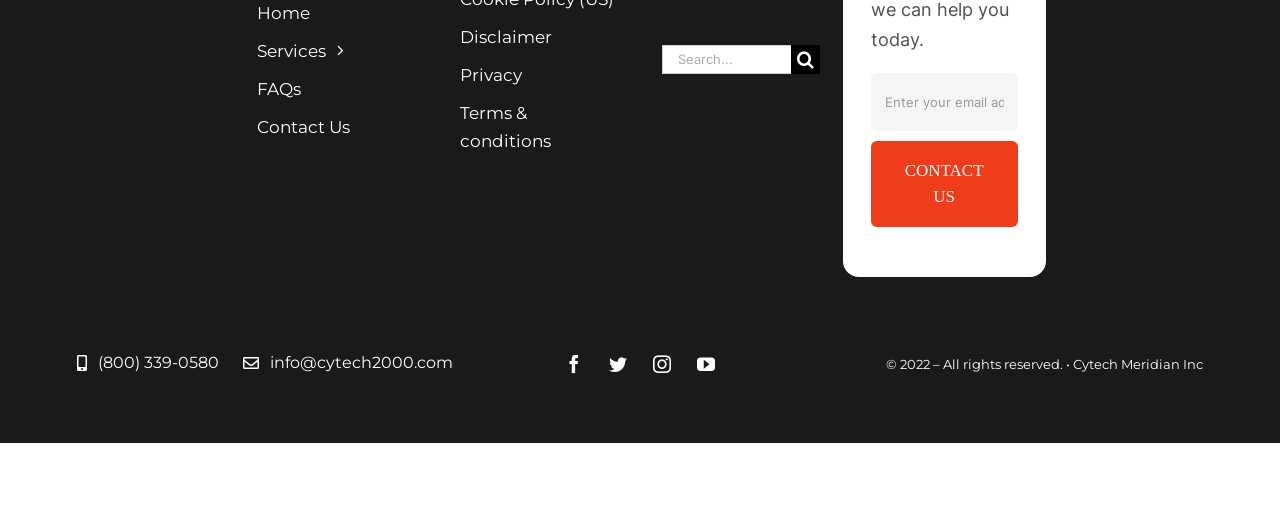Can you find the bounding box coordinates for the UI element given this description: "(800) 339-0580"? Provide the coordinates as four float numbers between 0 and 1: [left, top, right, bottom].

[0.06, 0.667, 0.171, 0.741]